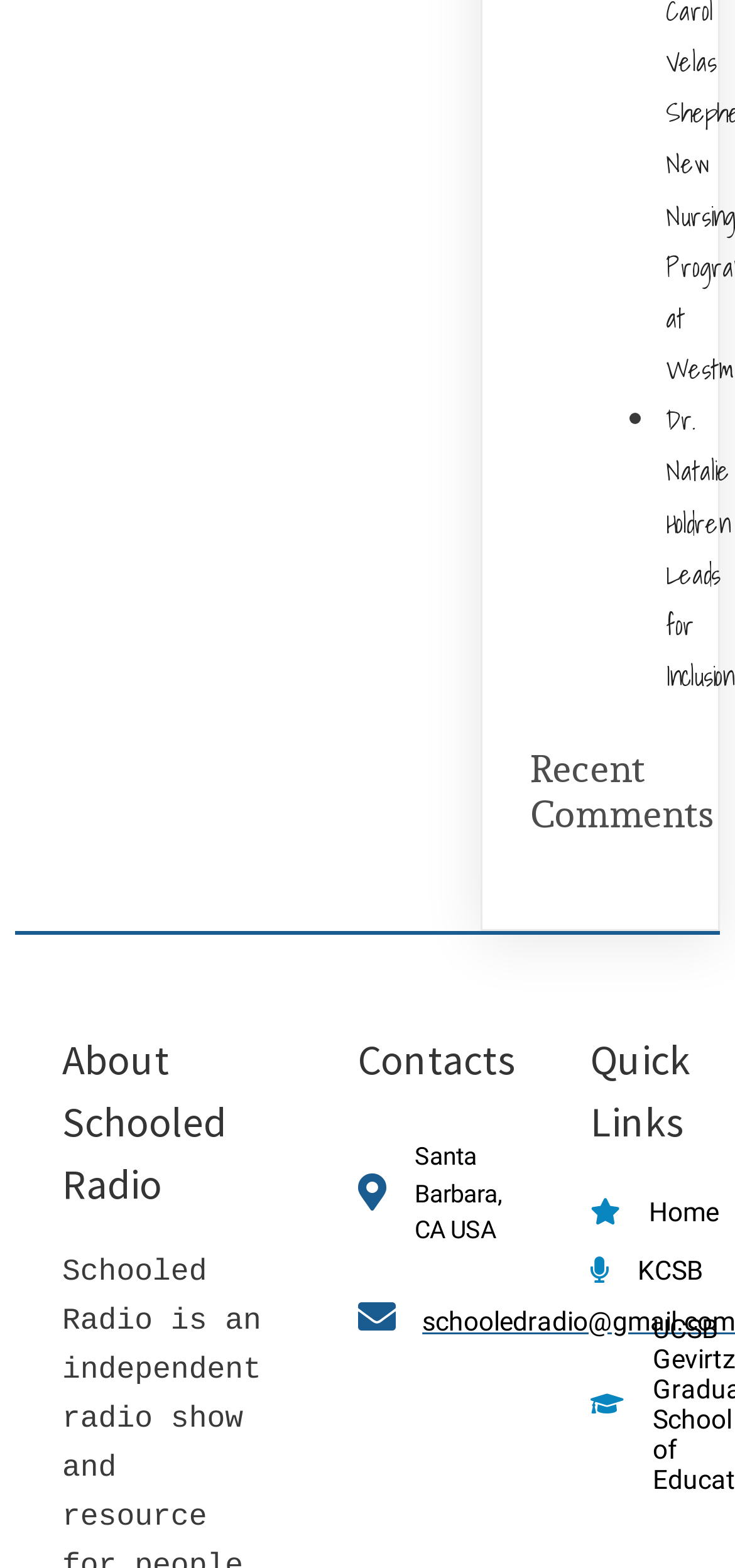Respond with a single word or short phrase to the following question: 
What is the location of Schooled Radio?

Santa Barbara, CA USA